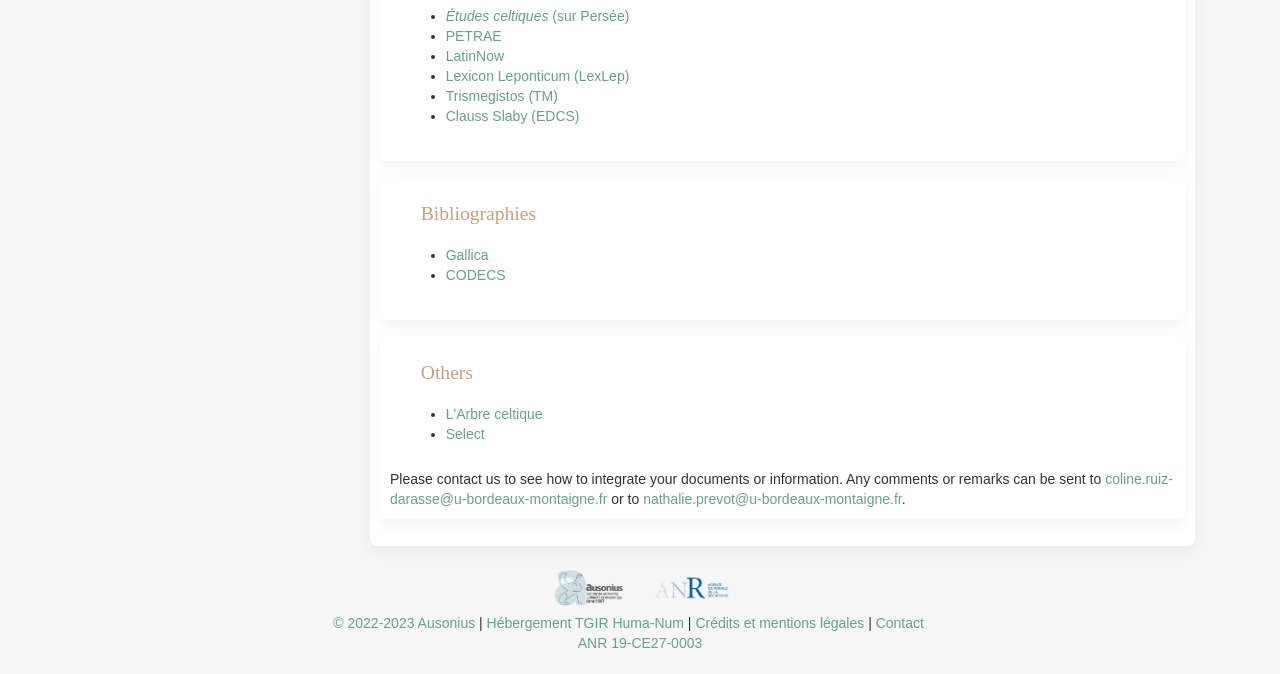Please identify the bounding box coordinates of the clickable area that will fulfill the following instruction: "Share to linkedin". The coordinates should be in the format of four float numbers between 0 and 1, i.e., [left, top, right, bottom].

None